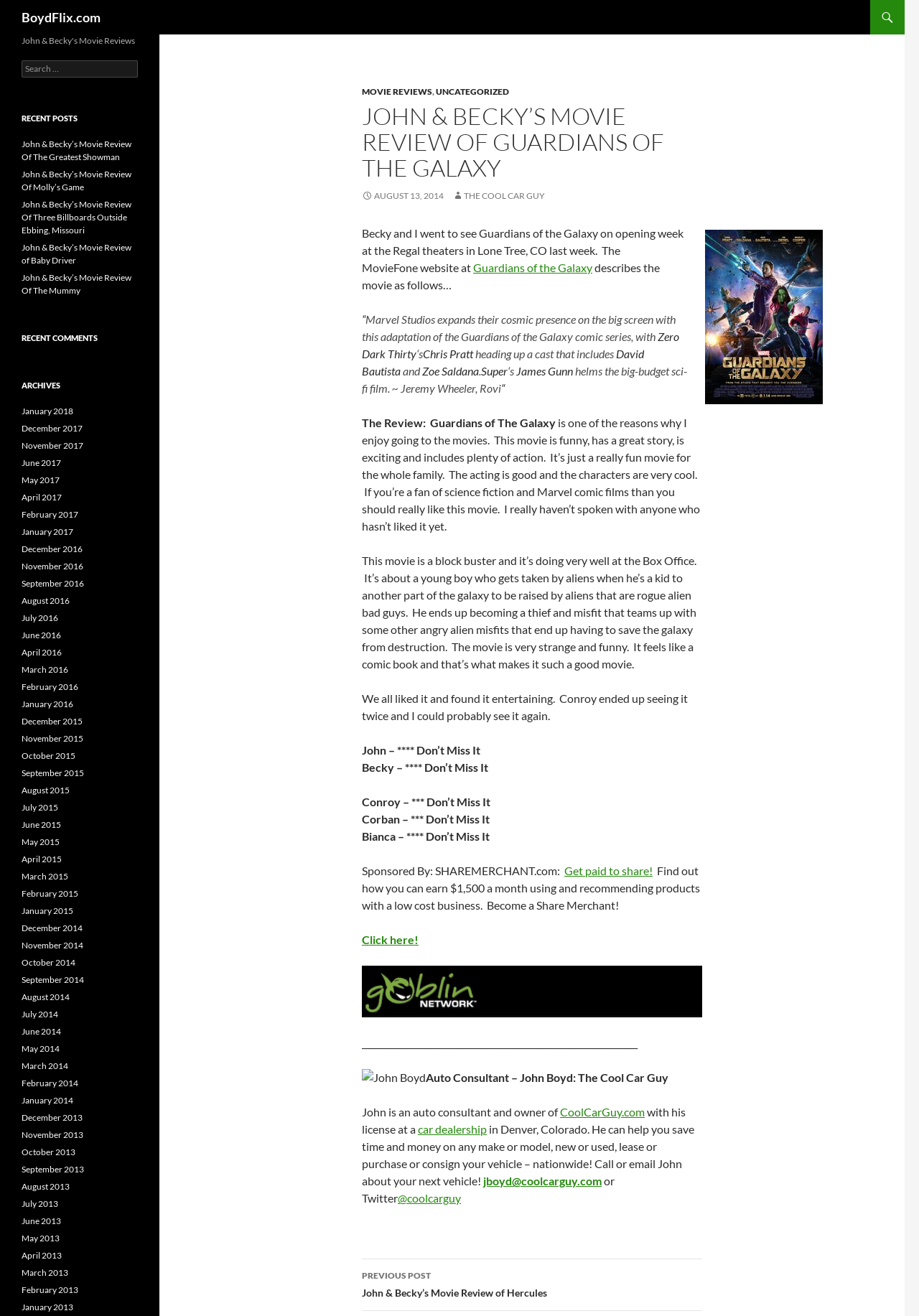Identify the bounding box coordinates for the region to click in order to carry out this instruction: "Search for a movie". Provide the coordinates using four float numbers between 0 and 1, formatted as [left, top, right, bottom].

[0.023, 0.046, 0.15, 0.059]